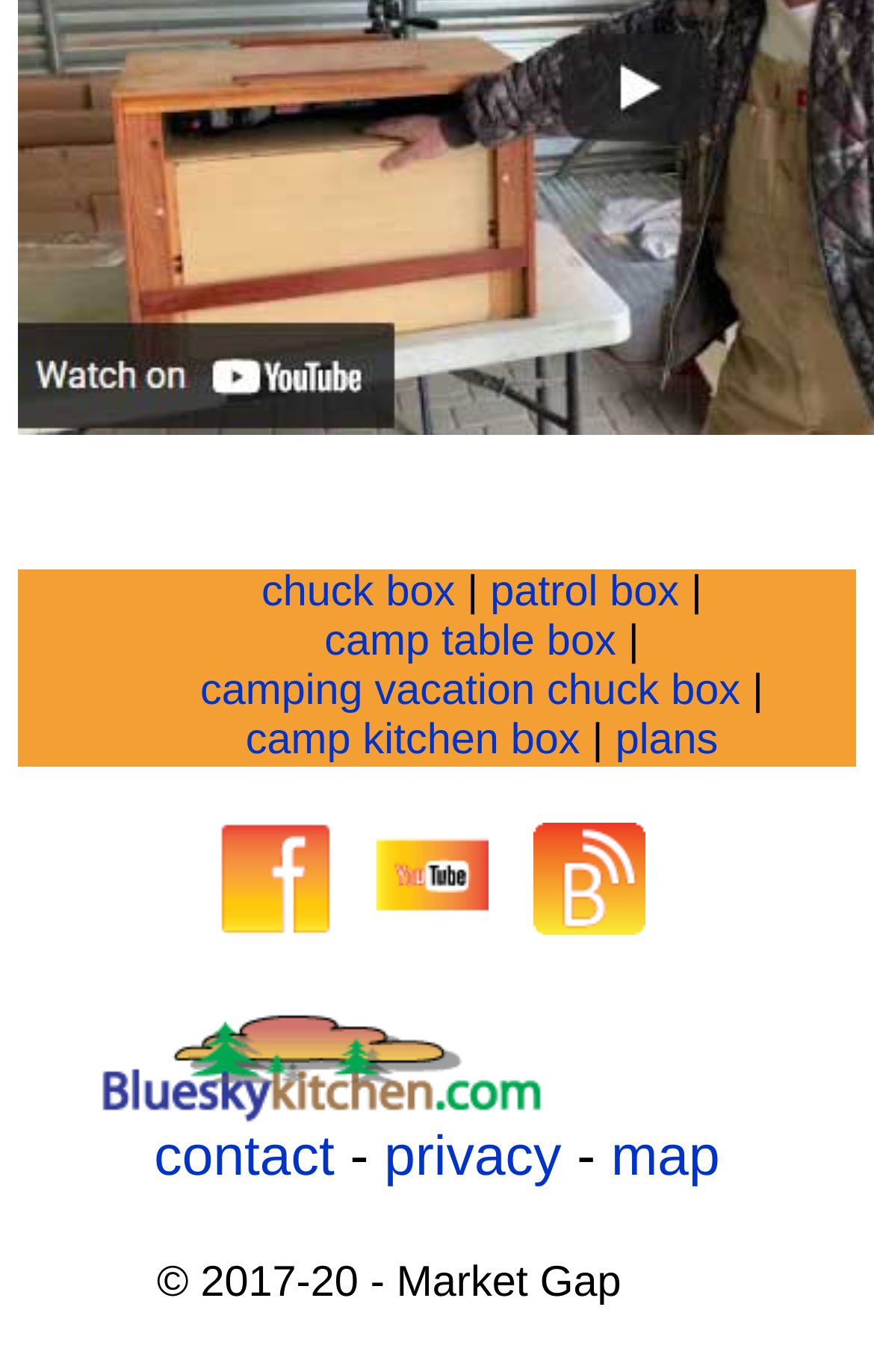Answer the question in one word or a short phrase:
What is the copyright year range?

2017-2020